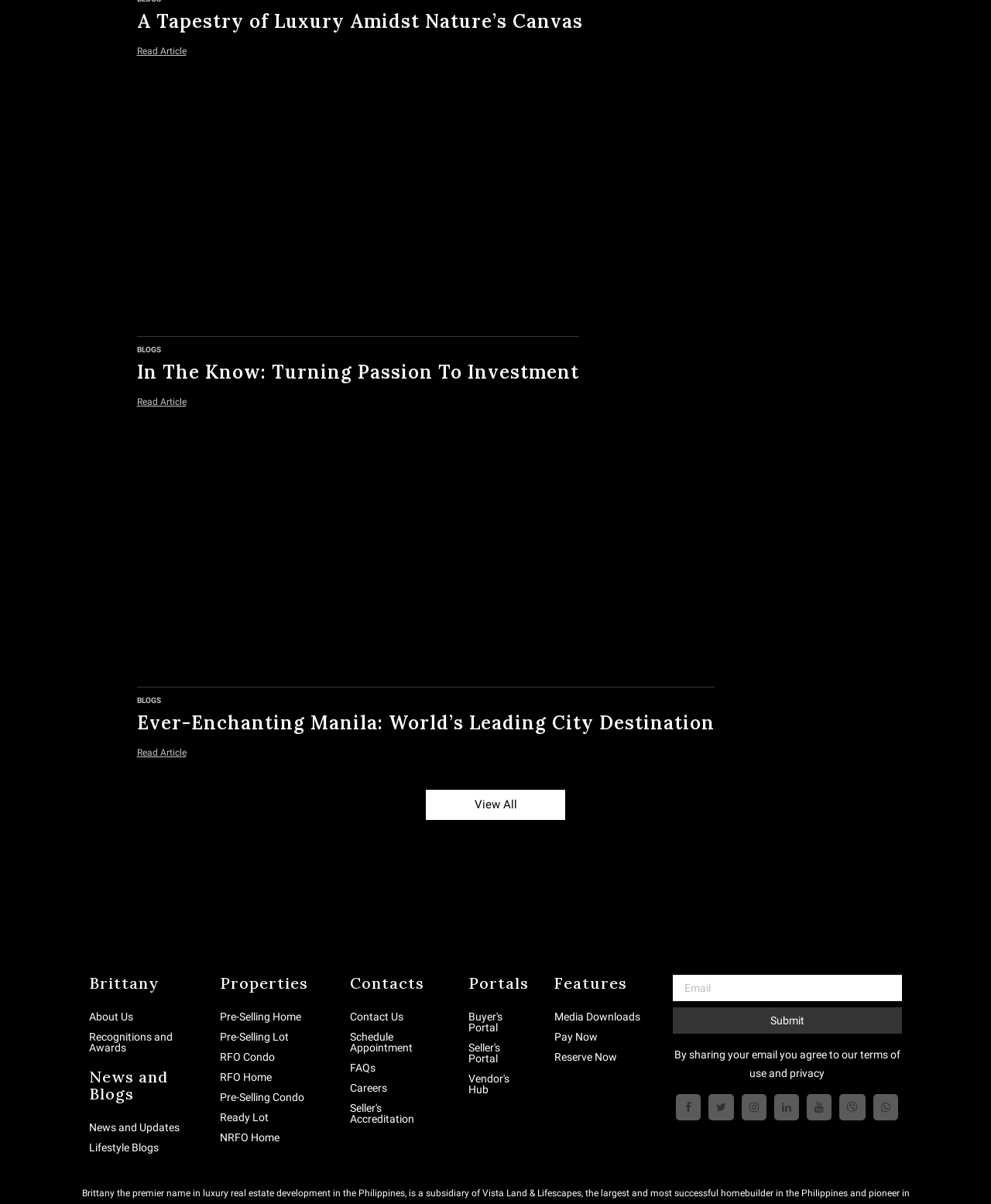How many social media links are at the bottom of the webpage?
Provide a concise answer using a single word or phrase based on the image.

6